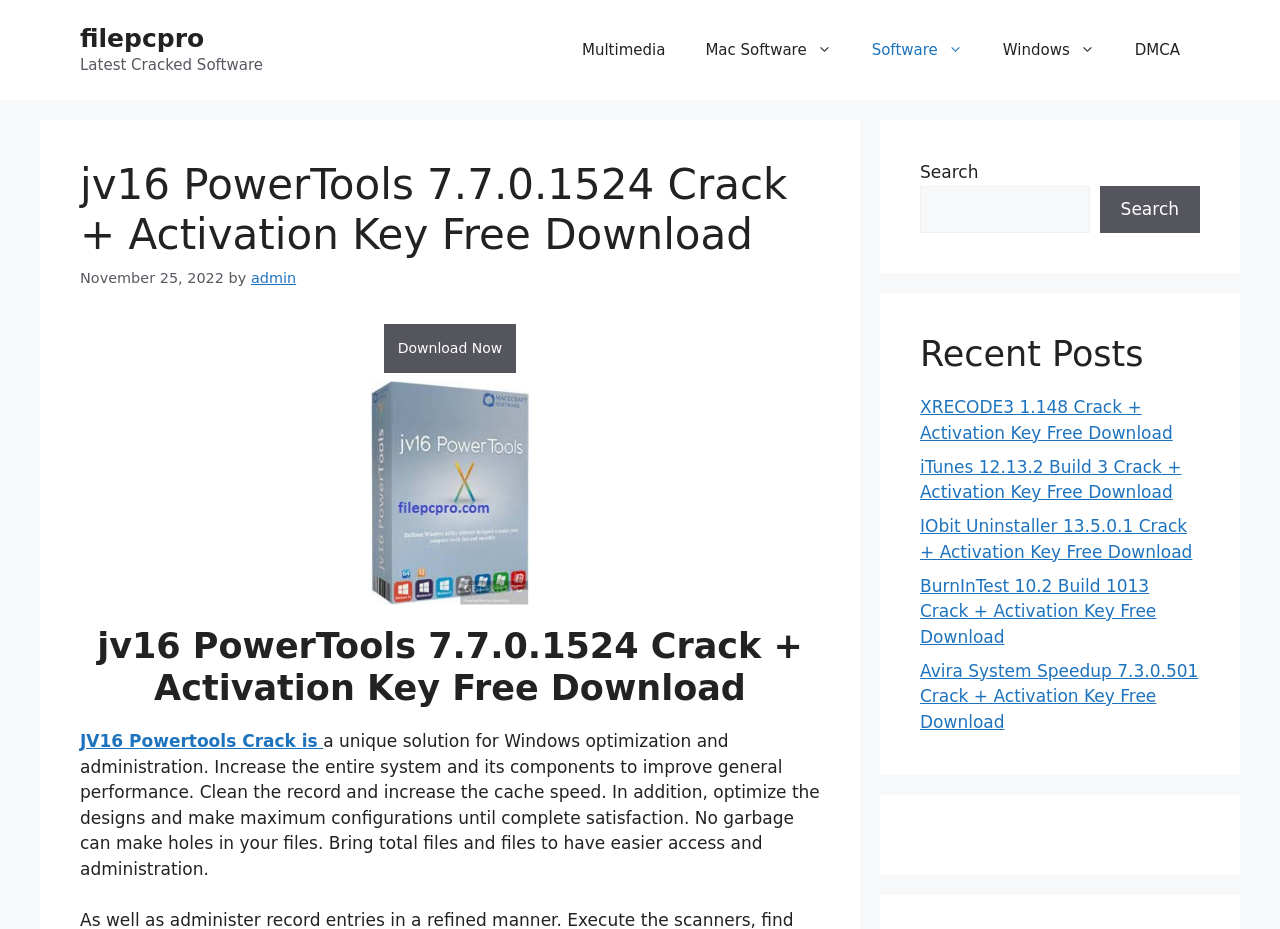Provide the bounding box coordinates of the HTML element described as: "Mac Software". The bounding box coordinates should be four float numbers between 0 and 1, i.e., [left, top, right, bottom].

[0.535, 0.022, 0.665, 0.086]